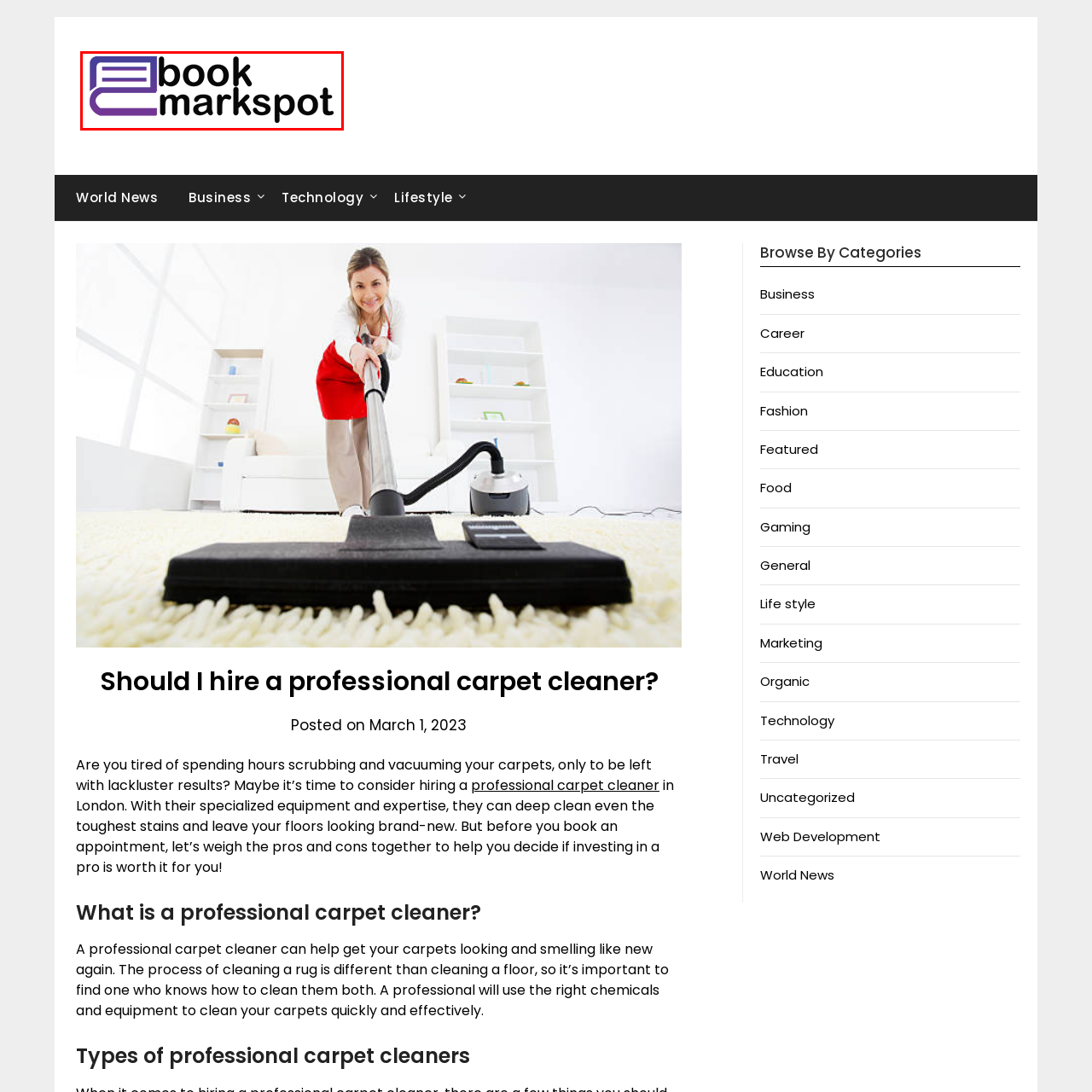Describe in detail the image that is highlighted by the red bounding box.

The image features the logo of "eBook Mark Spot," prominently displaying the name in a modern, clean design. The logo consists of a stylized book icon in shades of purple and blue, with the word "book" rendered in blue and "mark spot" in bold black letters. This visual identity suggests a focus on digital literature and bookmarking services. The overall look conveys a sense of innovation and accessibility, aimed at readers looking to enhance their online reading experience.